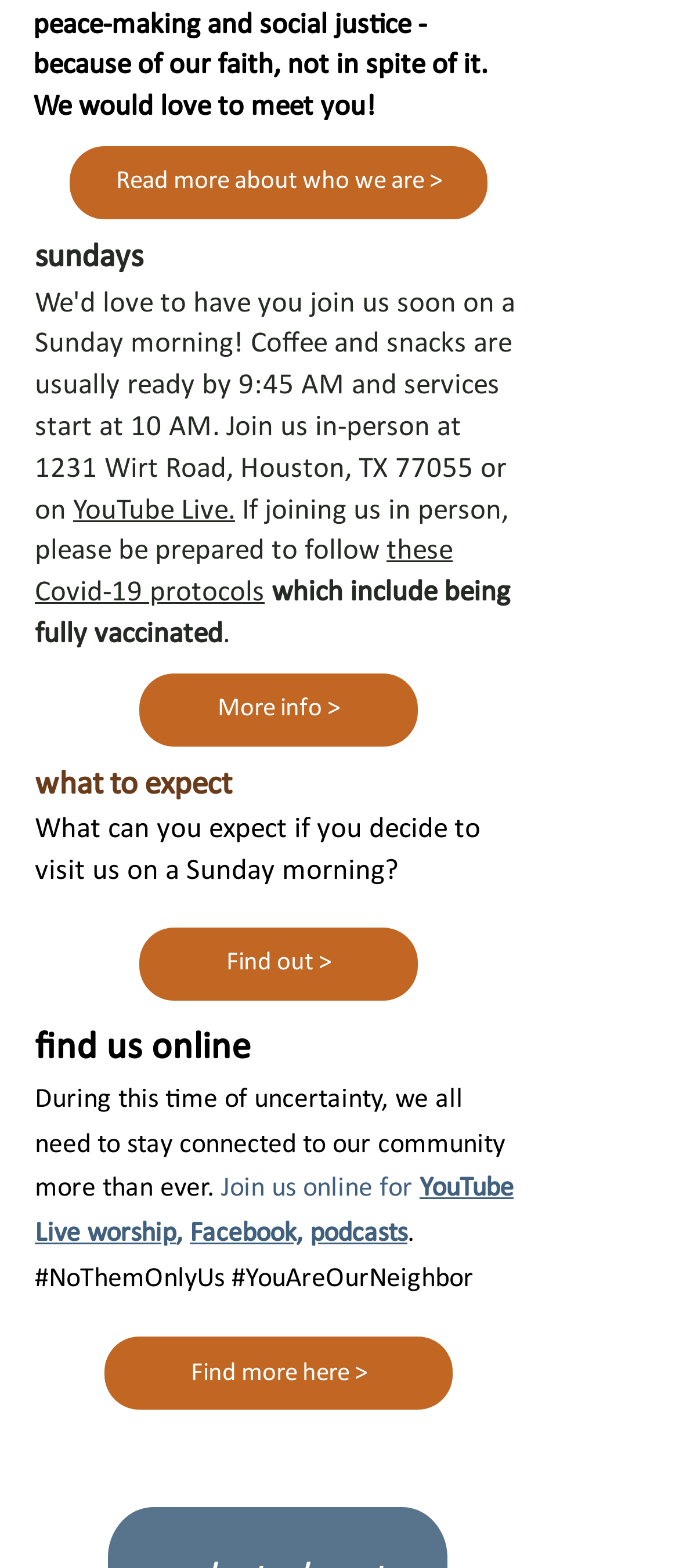Based on the description "YouTube Live.", find the bounding box of the specified UI element.

[0.108, 0.316, 0.346, 0.335]